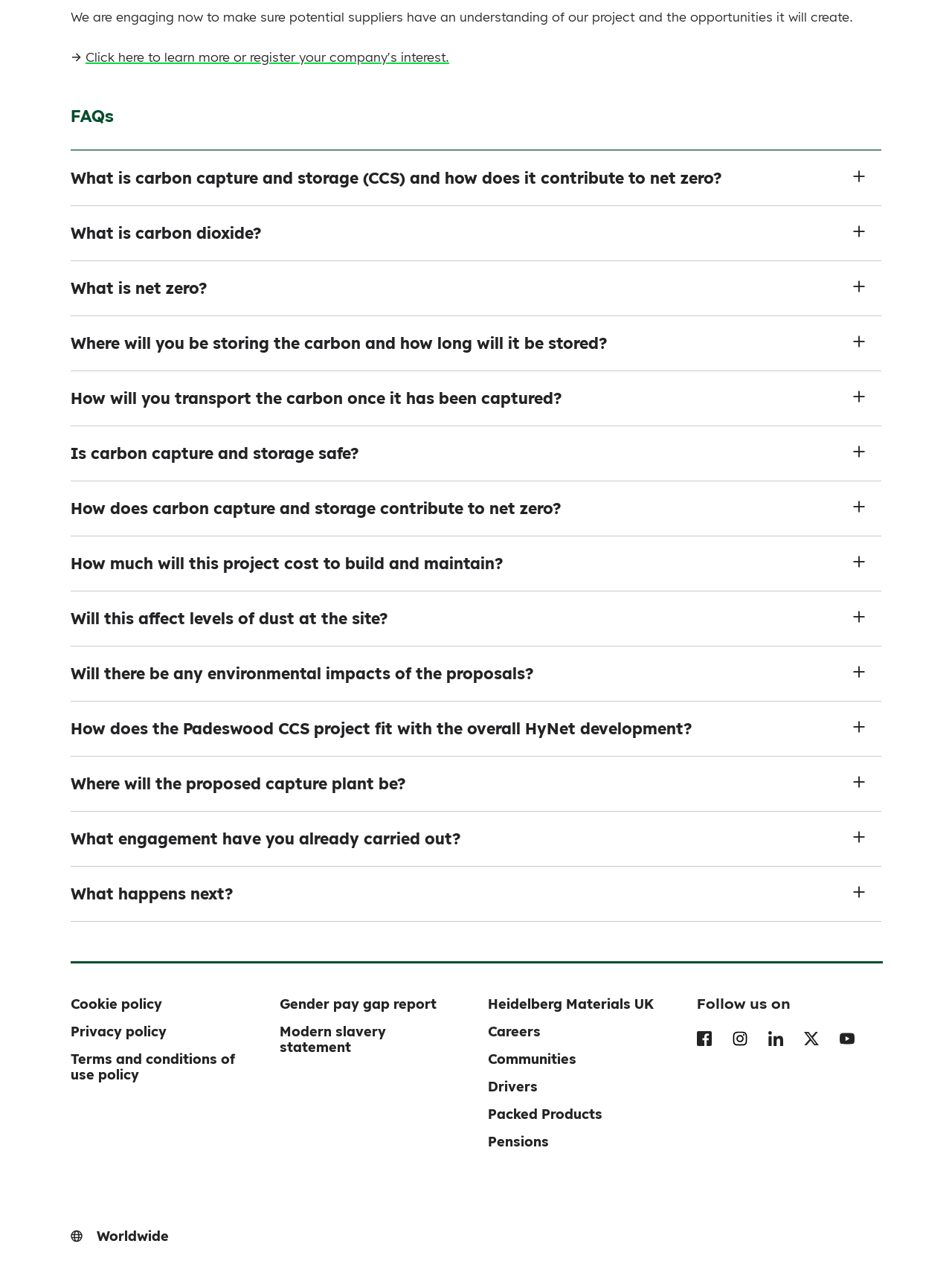Can you identify the bounding box coordinates of the clickable region needed to carry out this instruction: 'Click here to learn more or register your company's interest.'? The coordinates should be four float numbers within the range of 0 to 1, stated as [left, top, right, bottom].

[0.074, 0.039, 0.472, 0.051]